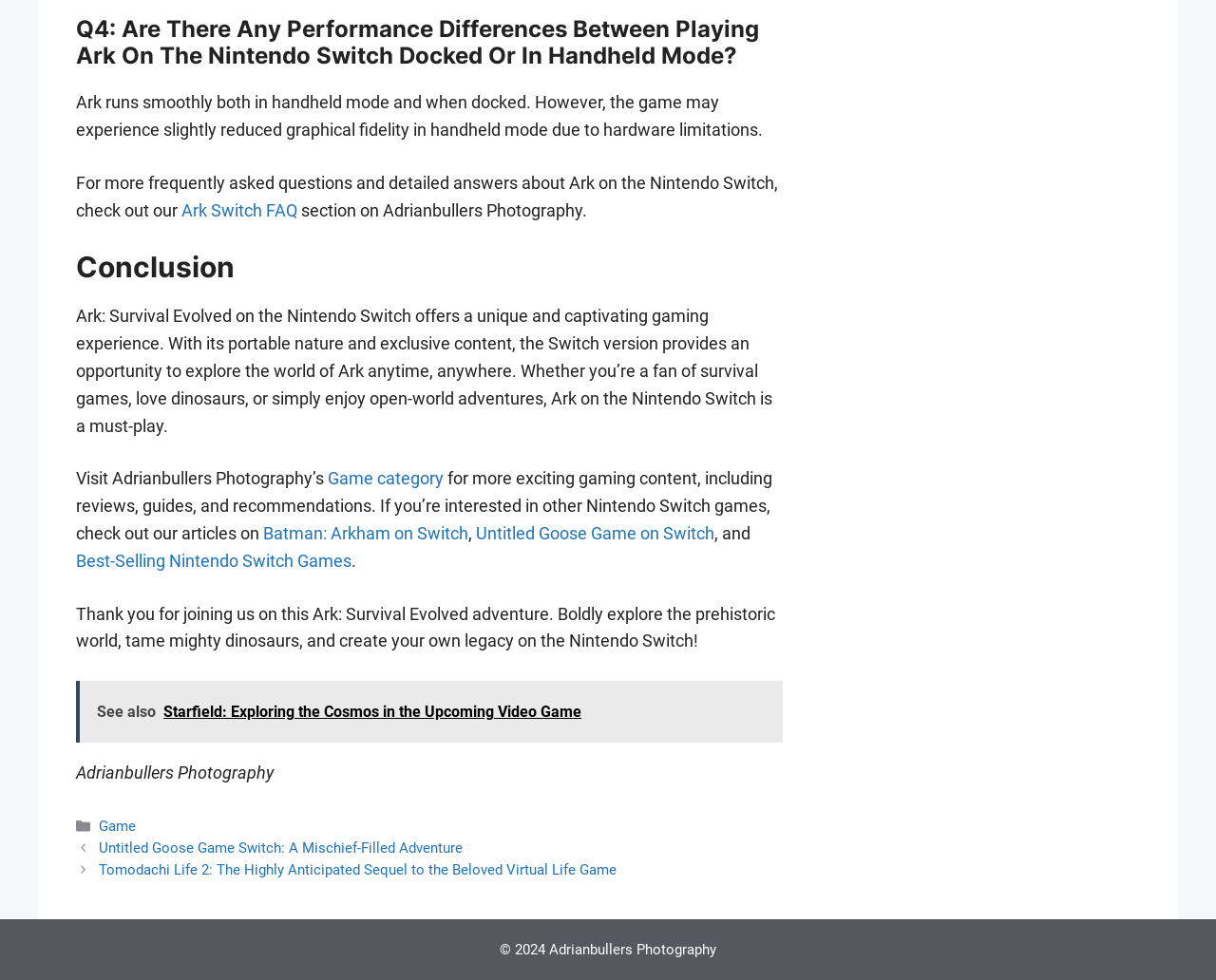What is the conclusion of the article?
Based on the image, provide your answer in one word or phrase.

Ark on Switch is a must-play